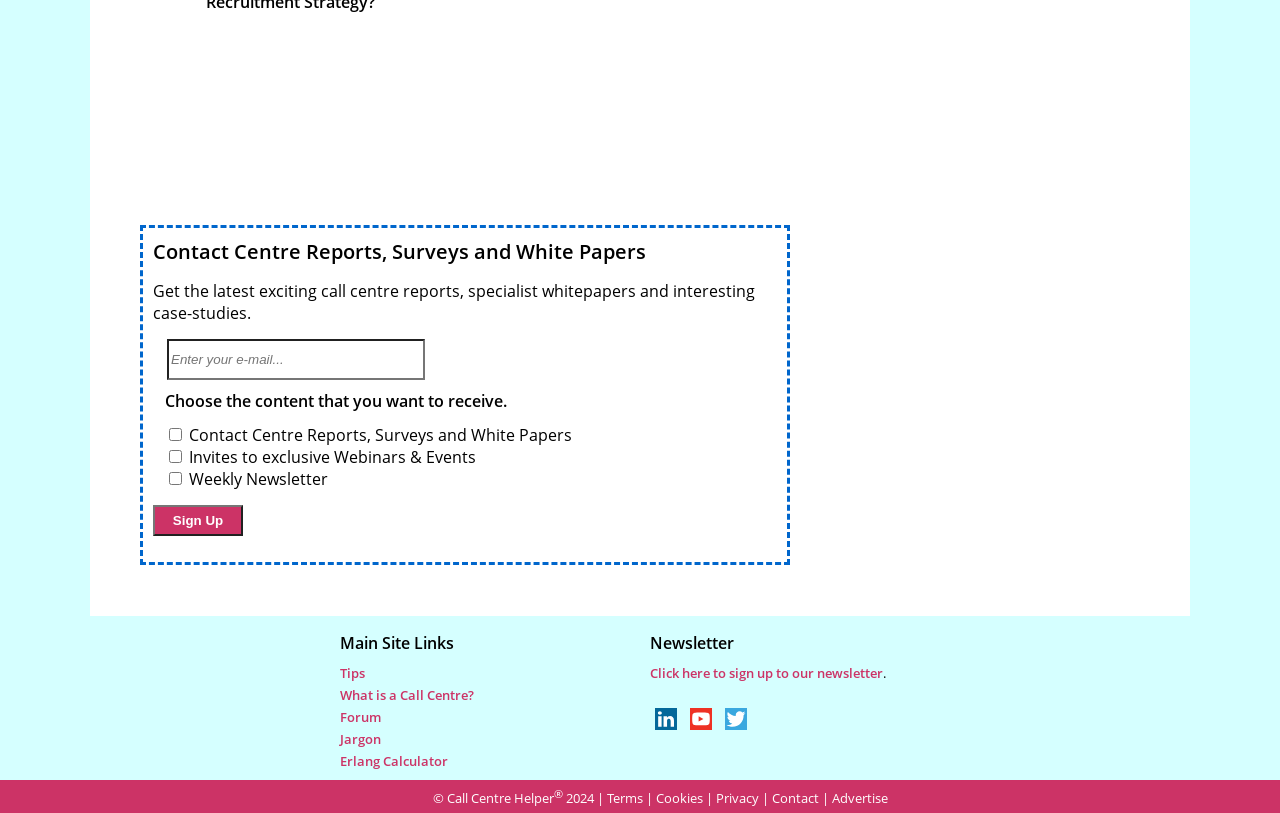Identify the bounding box coordinates for the UI element described as follows: Erlang Calculator. Use the format (top-left x, top-left y, bottom-right x, bottom-right y) and ensure all values are floating point numbers between 0 and 1.

[0.266, 0.925, 0.35, 0.947]